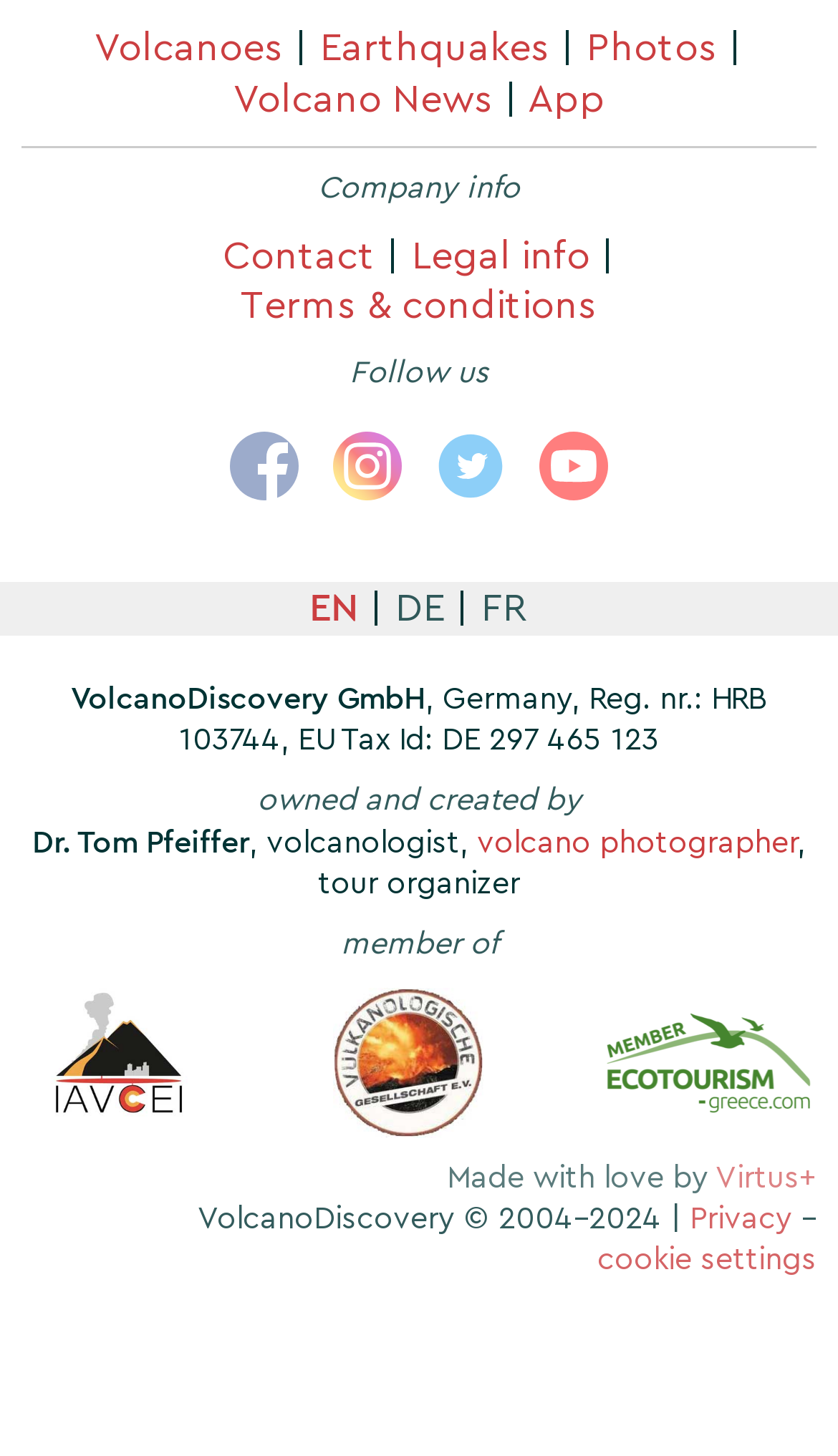Please locate the bounding box coordinates of the element that needs to be clicked to achieve the following instruction: "Follow us on Facebook". The coordinates should be four float numbers between 0 and 1, i.e., [left, top, right, bottom].

[0.254, 0.285, 0.377, 0.356]